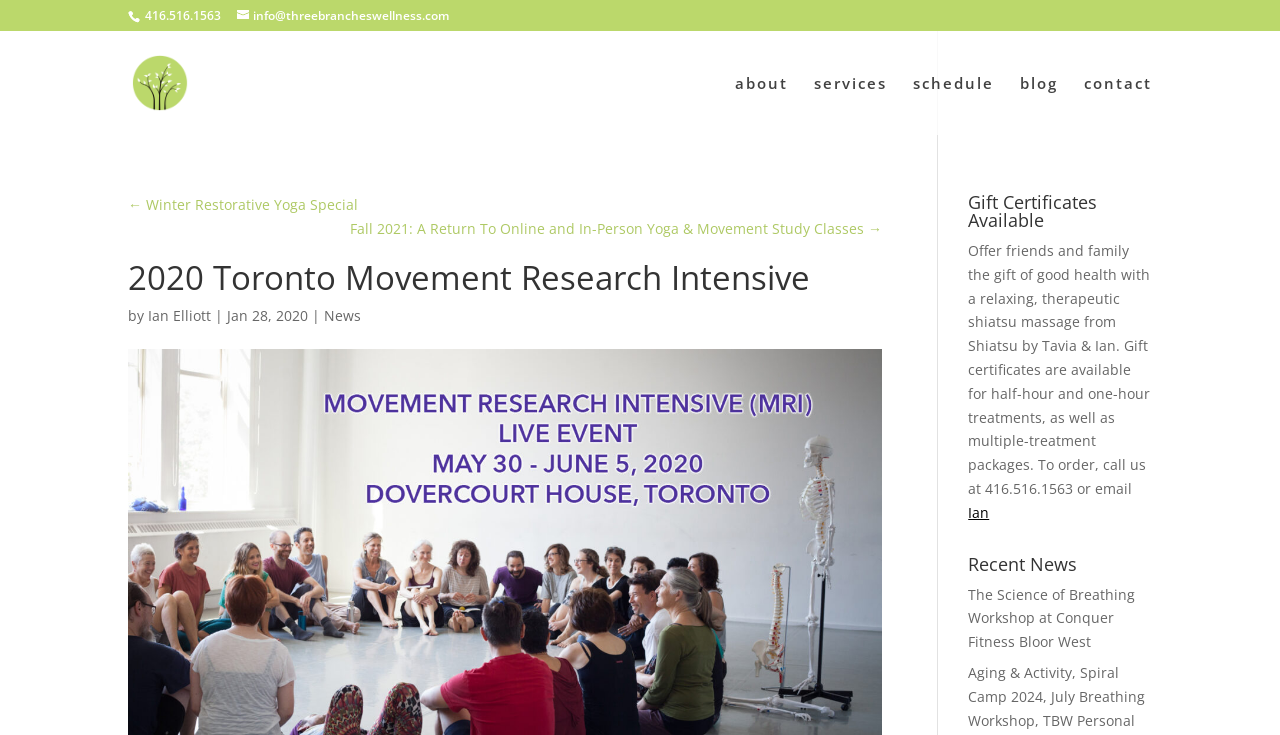Please provide the bounding box coordinates for the element that needs to be clicked to perform the following instruction: "visit the about page". The coordinates should be given as four float numbers between 0 and 1, i.e., [left, top, right, bottom].

[0.574, 0.103, 0.616, 0.184]